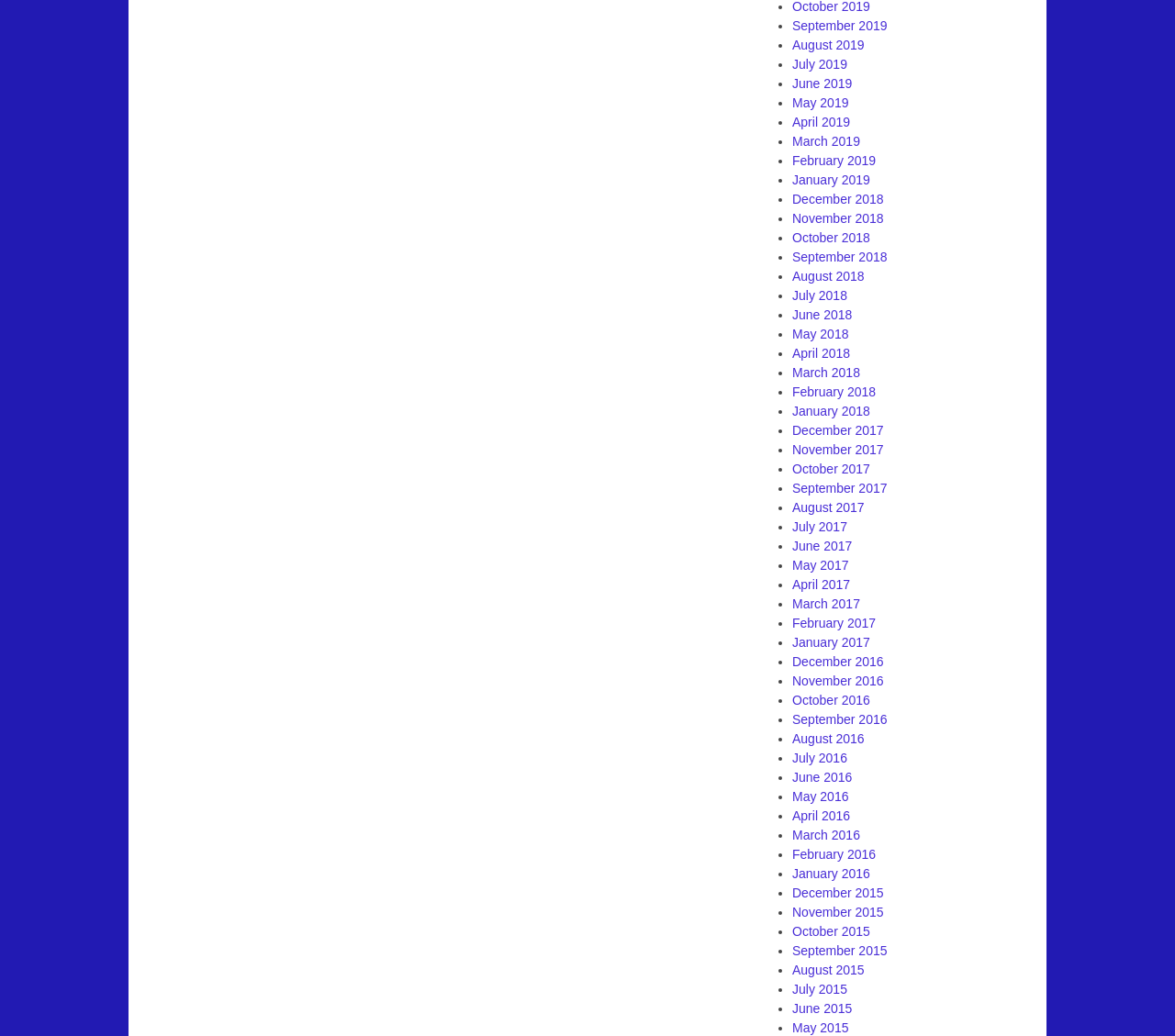Highlight the bounding box coordinates of the element you need to click to perform the following instruction: "View September 2019."

[0.674, 0.017, 0.755, 0.032]